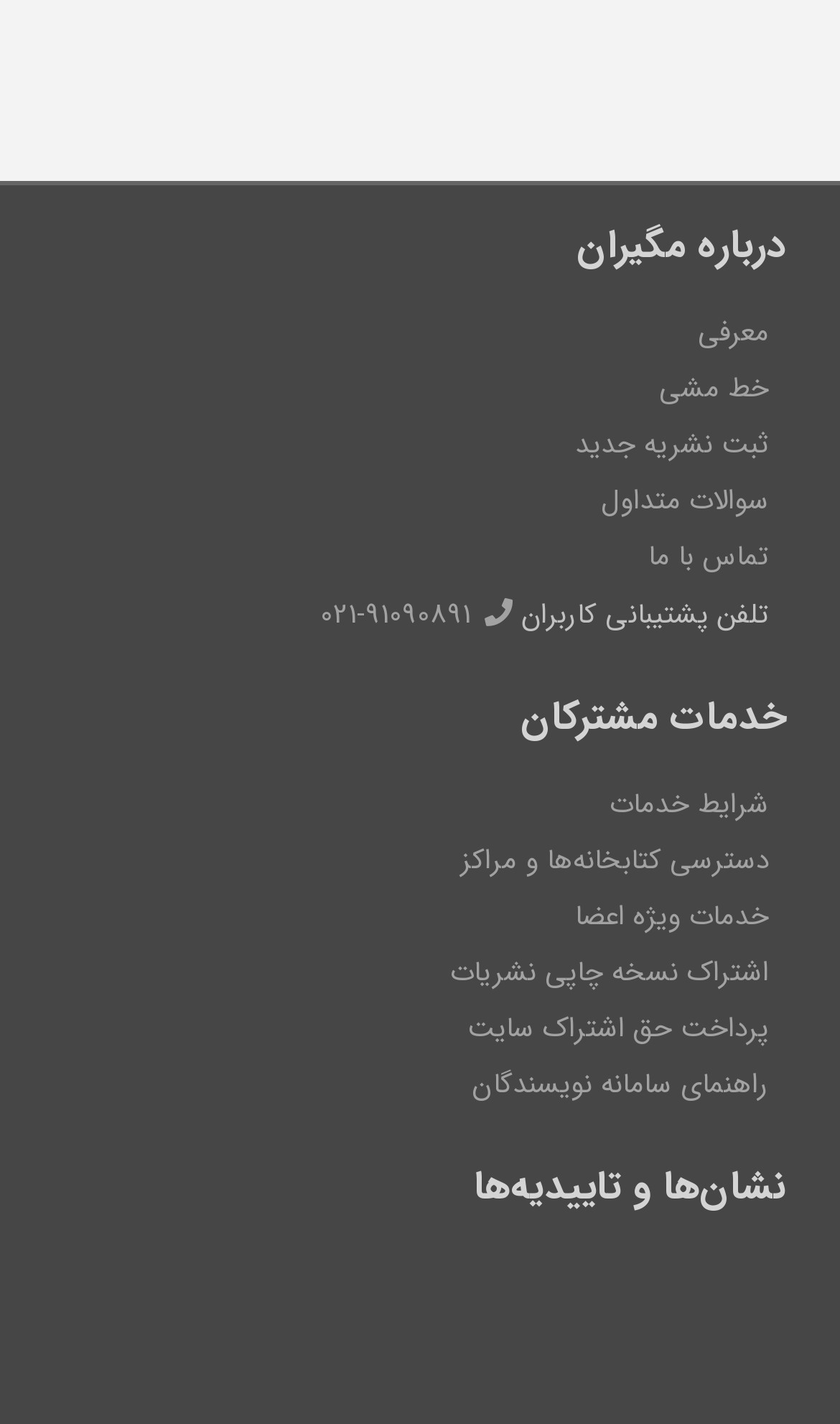Locate the bounding box coordinates of the clickable region to complete the following instruction: "Click on معرفی."

[0.831, 0.217, 0.915, 0.249]